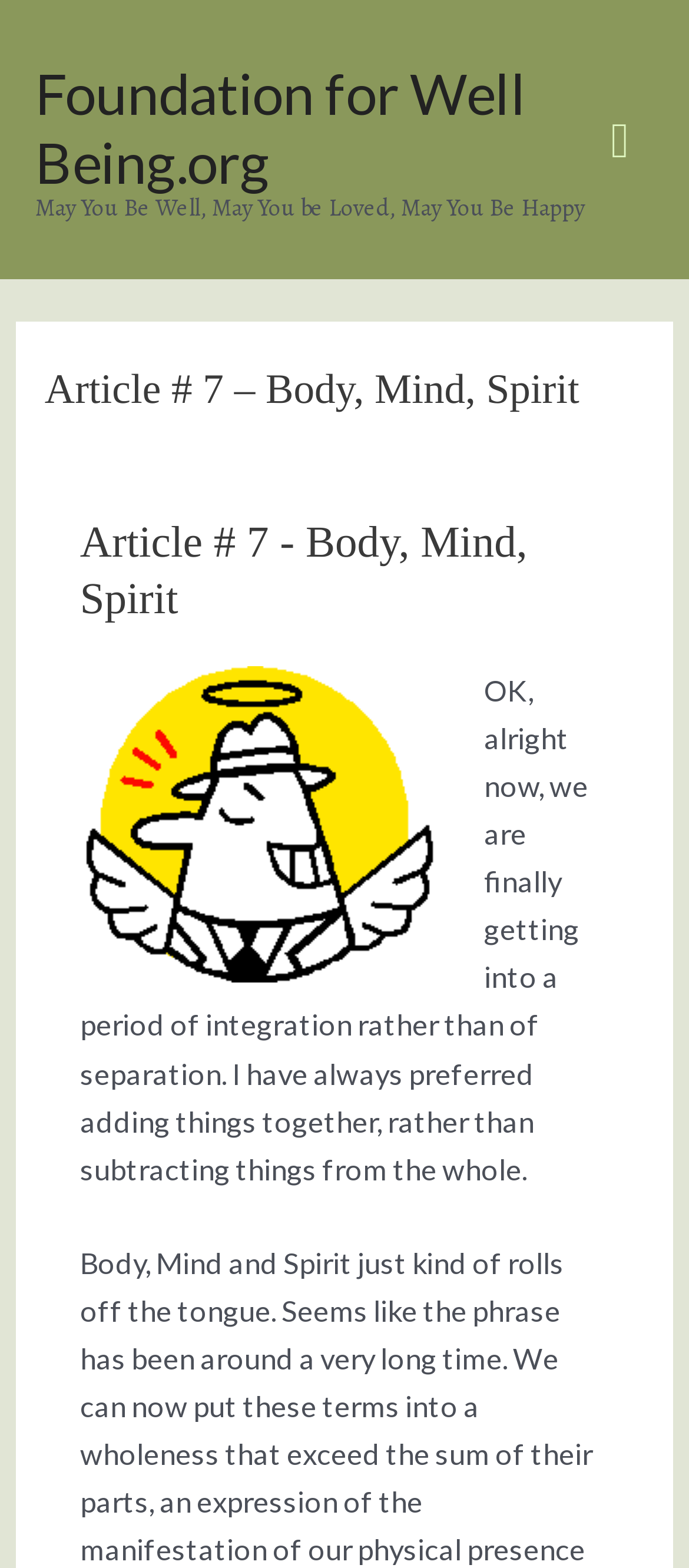Respond to the following question using a concise word or phrase: 
What is the name of the organization?

Foundation for Well Being